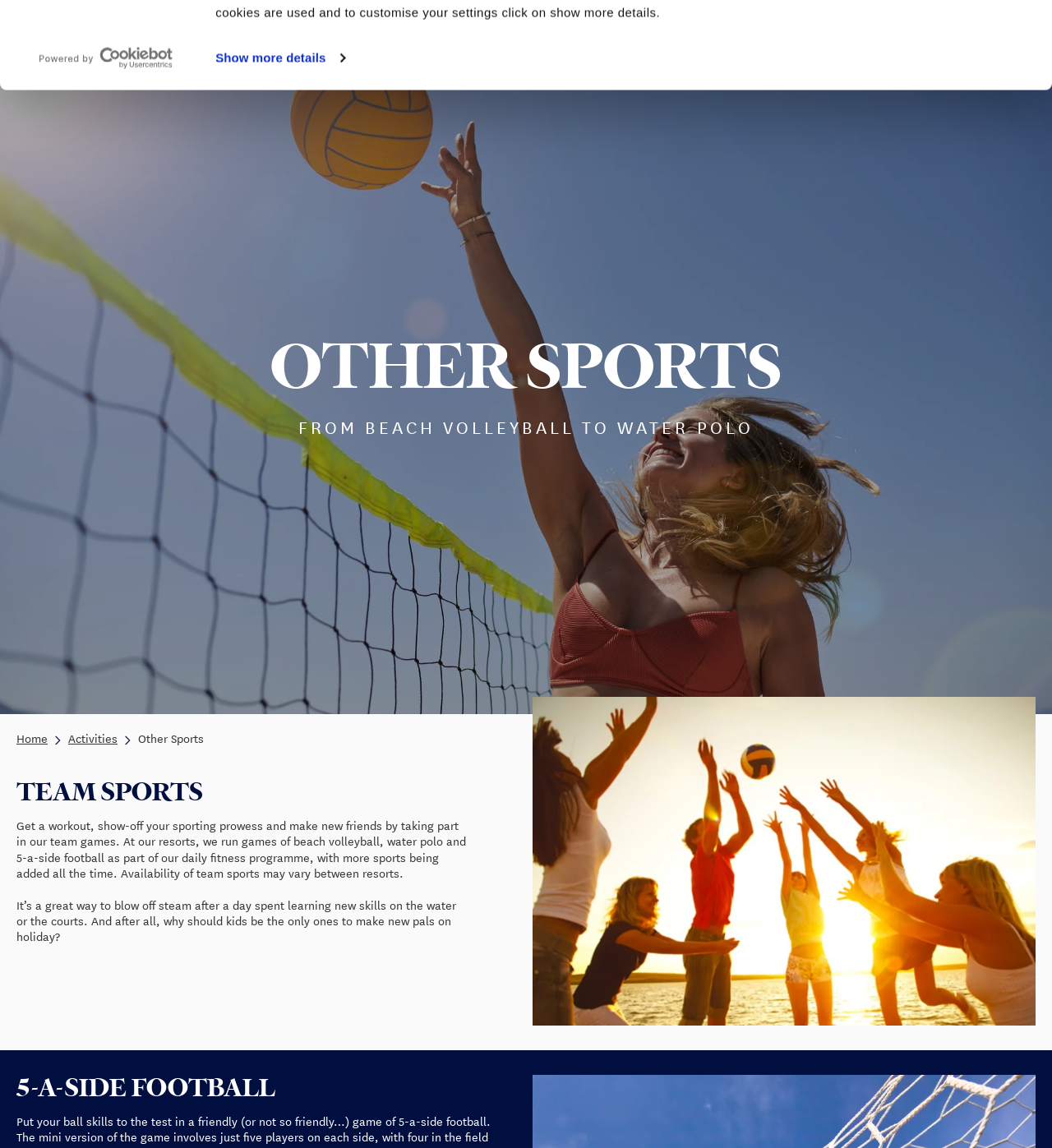Answer briefly with one word or phrase:
What is shown in the image?

People playing volleyball